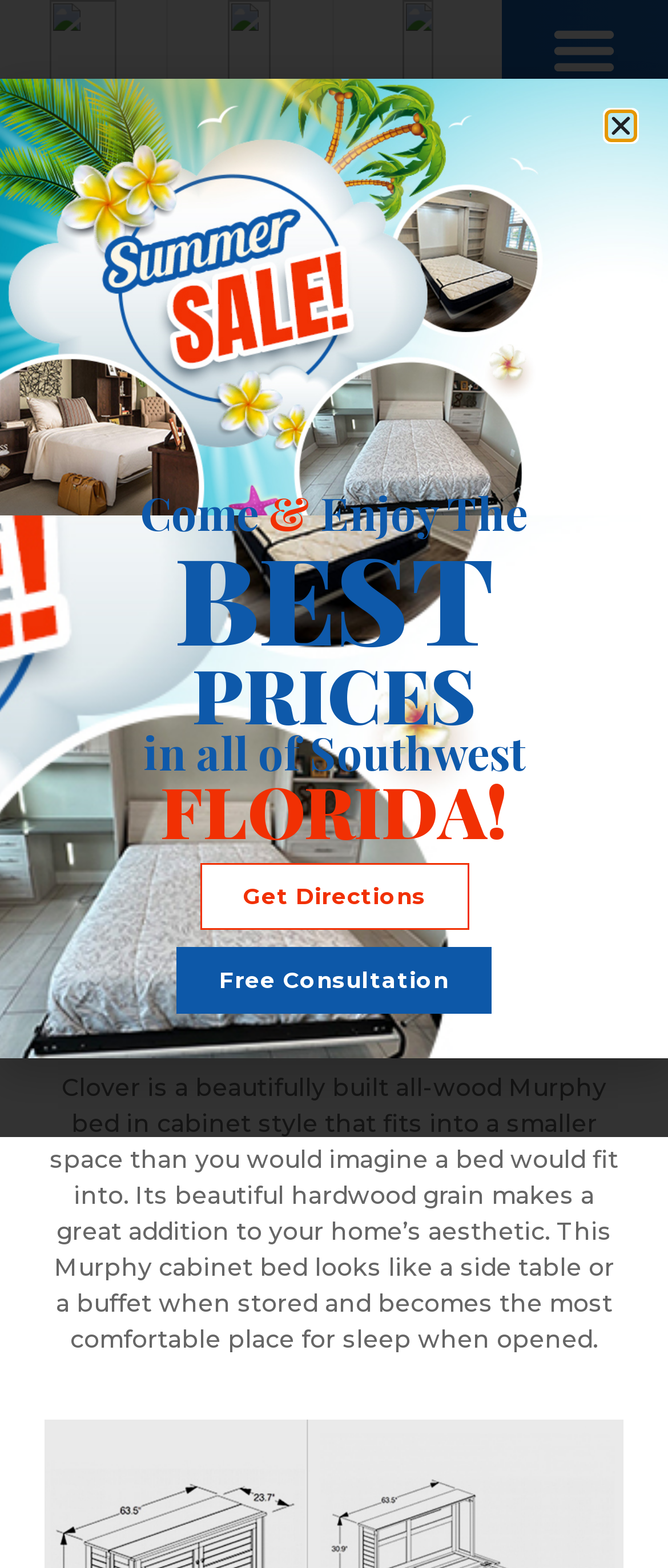What is the current state of the menu toggle button?
Answer the question based on the image using a single word or a brief phrase.

Not expanded